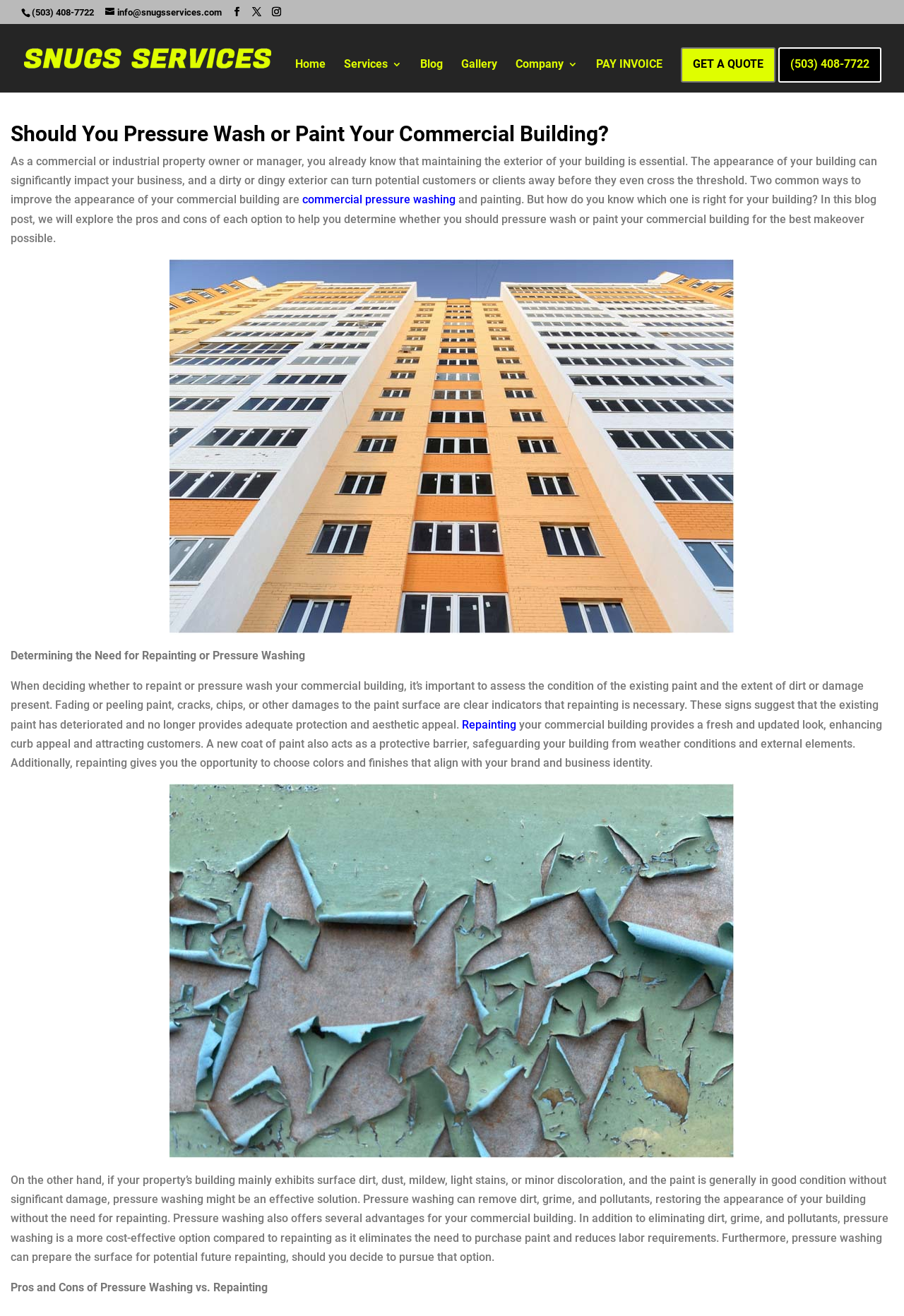Indicate the bounding box coordinates of the element that needs to be clicked to satisfy the following instruction: "Click the 'commercial pressure washing' link". The coordinates should be four float numbers between 0 and 1, i.e., [left, top, right, bottom].

[0.334, 0.147, 0.504, 0.157]